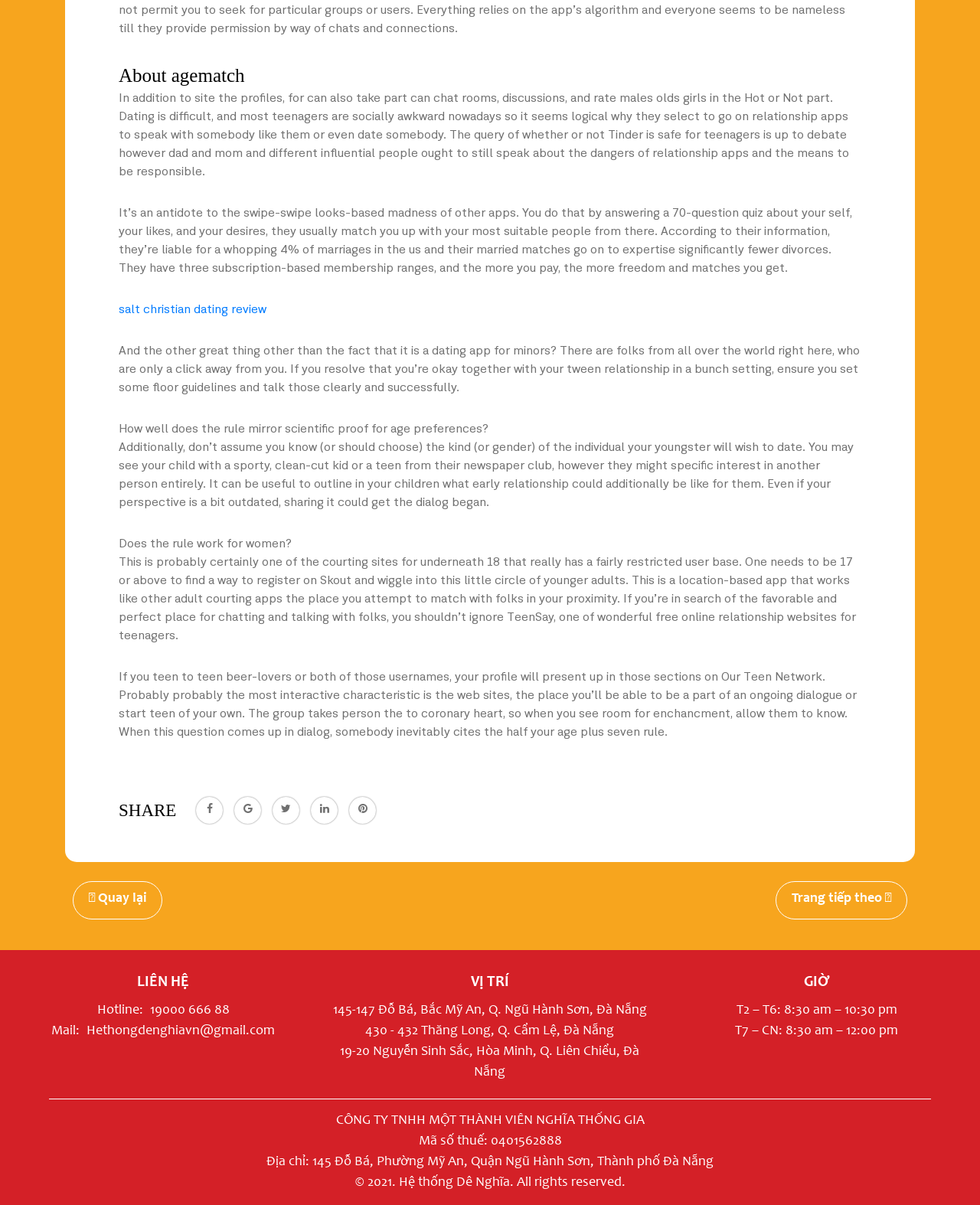What are the operating hours of the company on Sundays?
Using the image as a reference, give a one-word or short phrase answer.

8:30 am – 12:00 pm